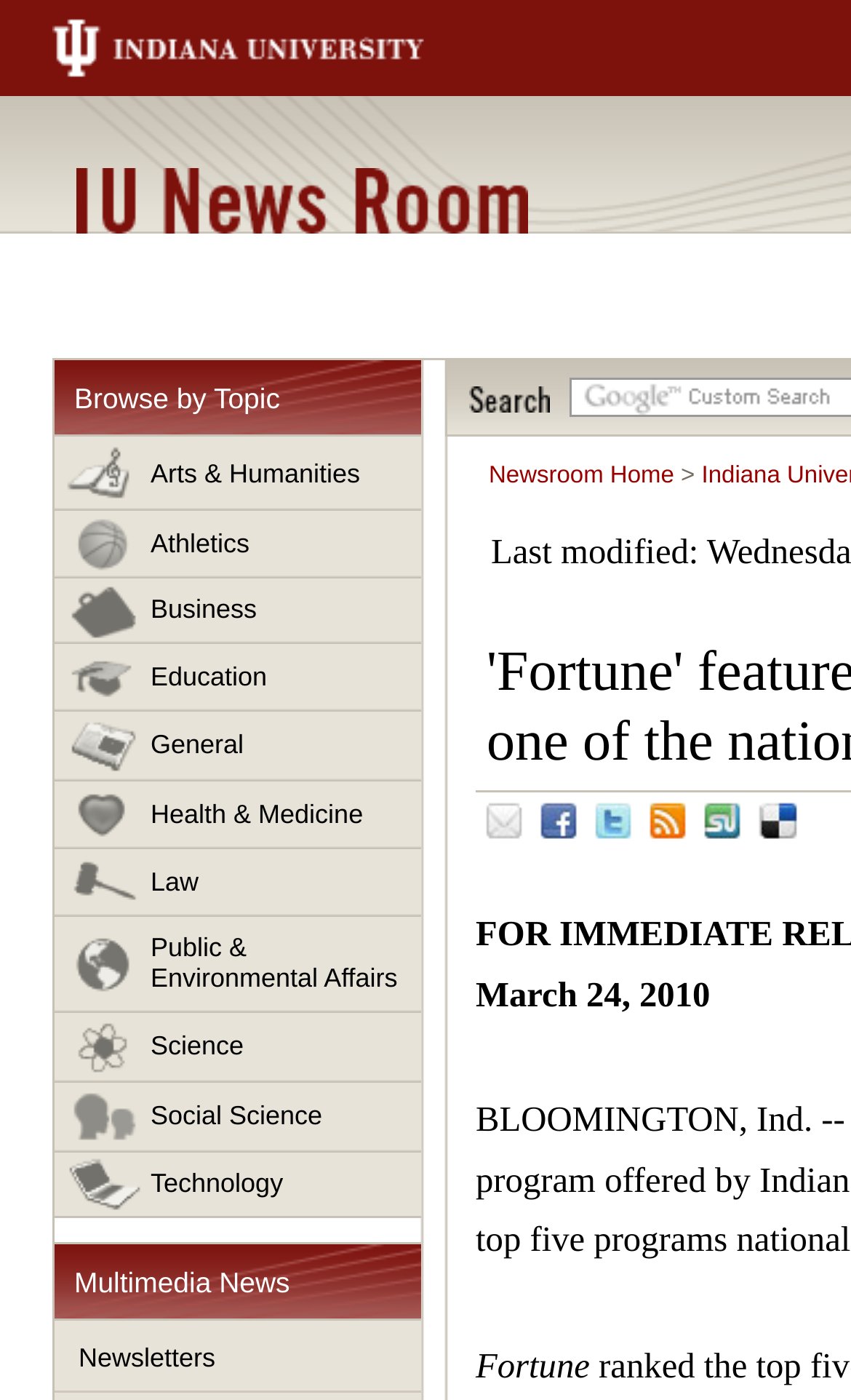Identify the main heading from the webpage and provide its text content.

IU News Room